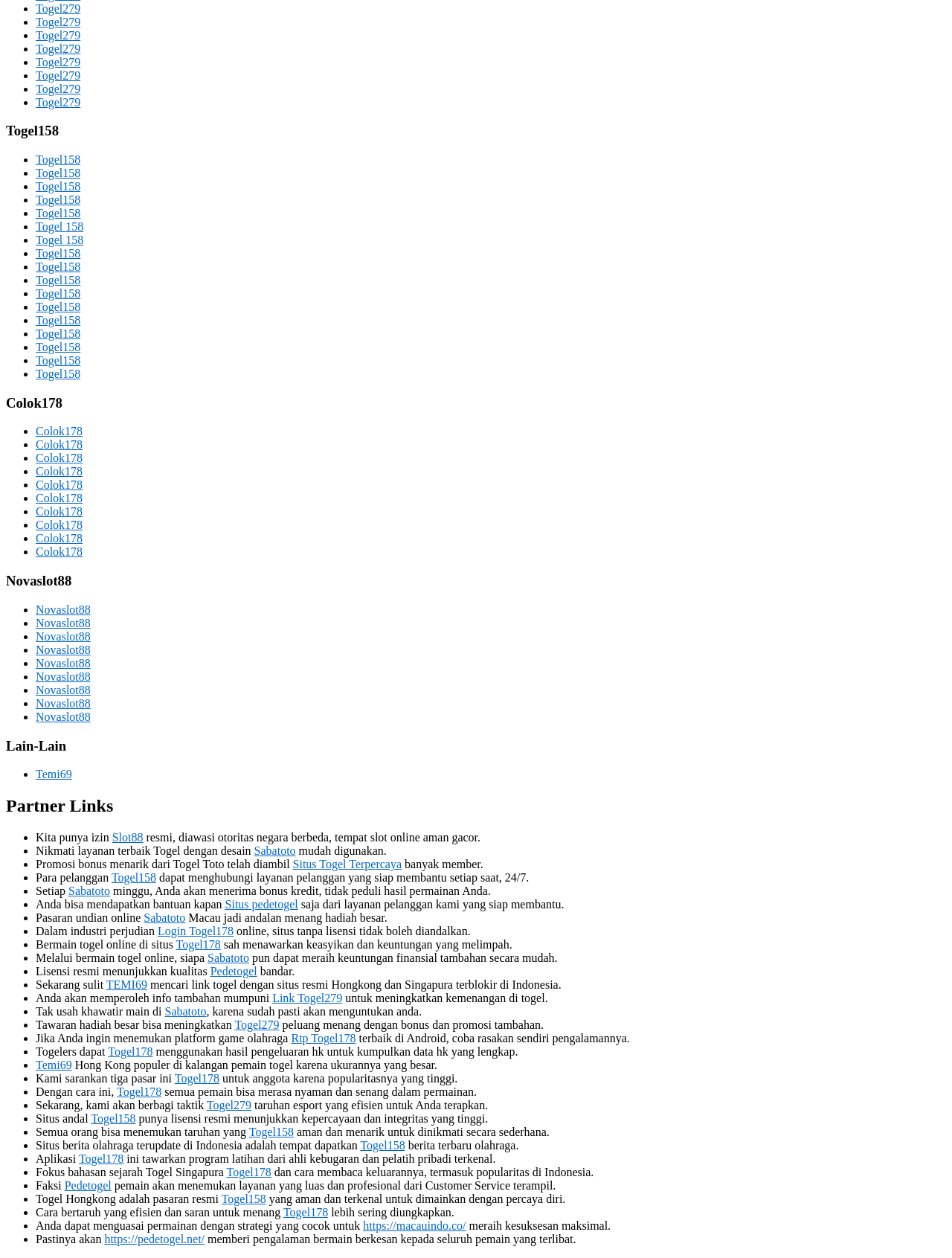Give a short answer using one word or phrase for the question:
What is the text of the first link?

Togel279